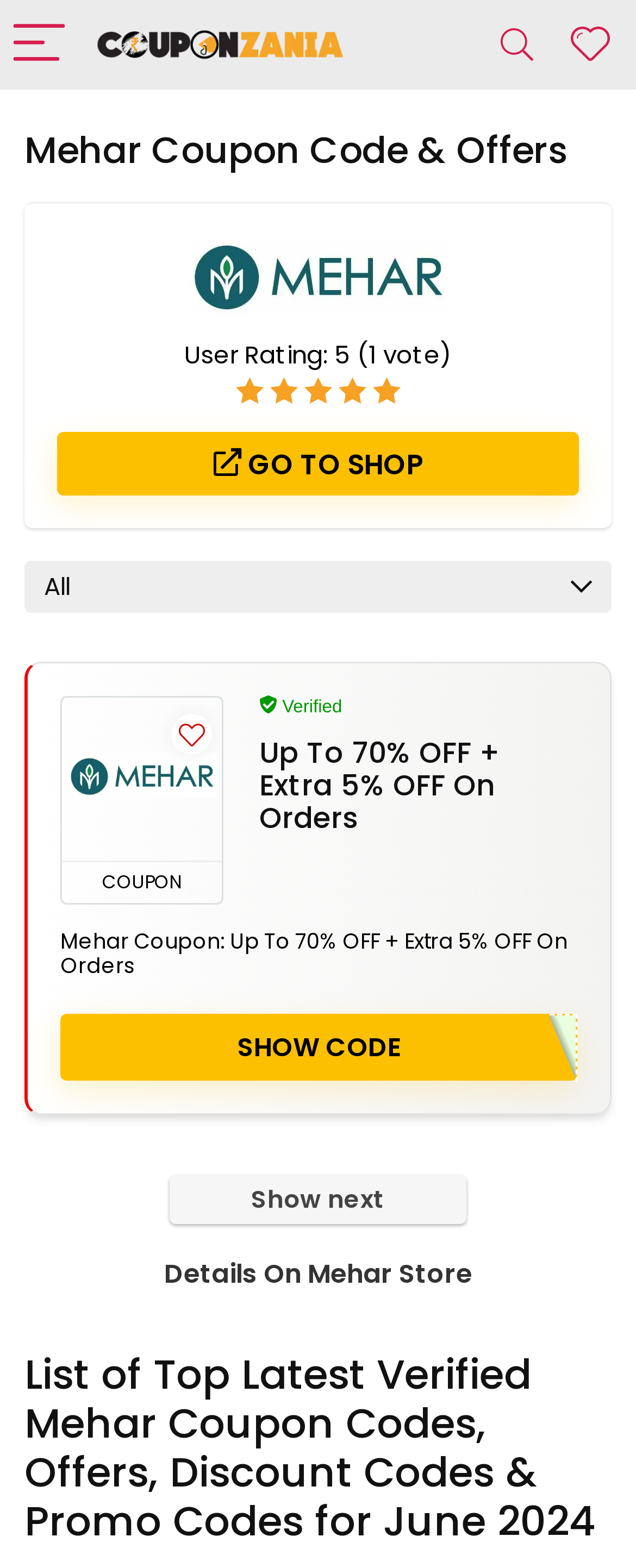Examine the image and give a thorough answer to the following question:
What is the discount offered on Mehar coupon?

The discount offered on Mehar coupon can be found in the section where it says 'Mehar Coupon: Up To 70% OFF + Extra 5% OFF On Orders'.